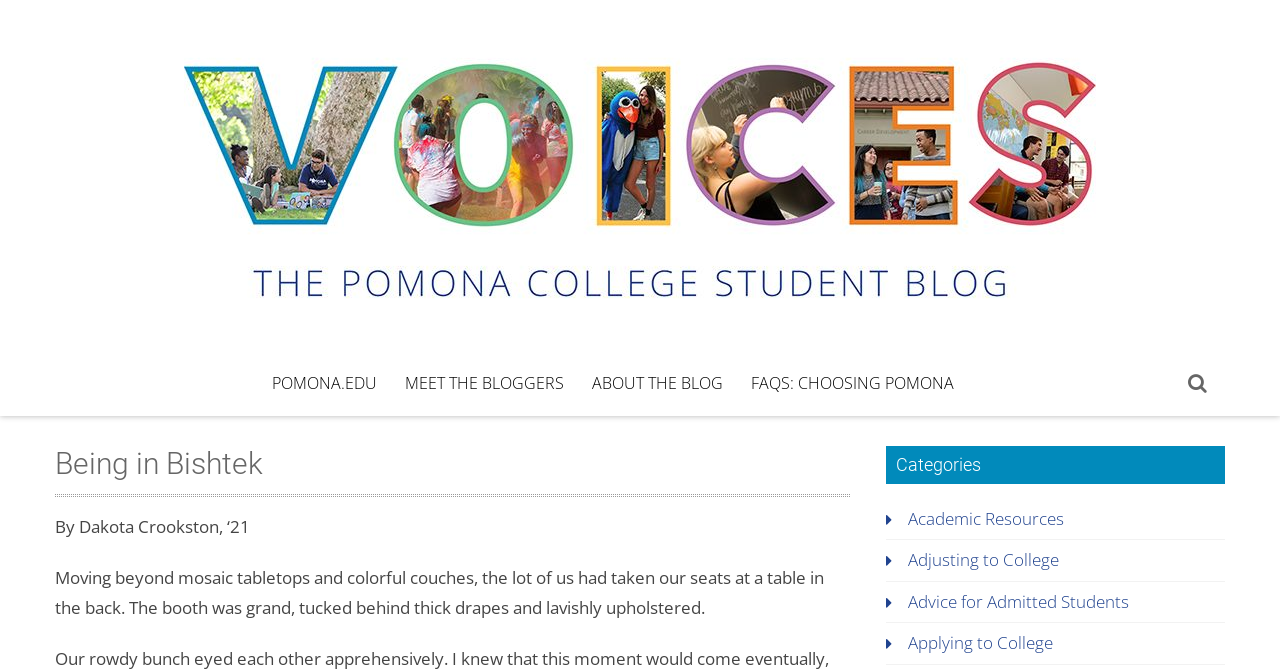Please provide the bounding box coordinates for the element that needs to be clicked to perform the following instruction: "check the FAQs for choosing Pomona". The coordinates should be given as four float numbers between 0 and 1, i.e., [left, top, right, bottom].

[0.575, 0.534, 0.756, 0.608]